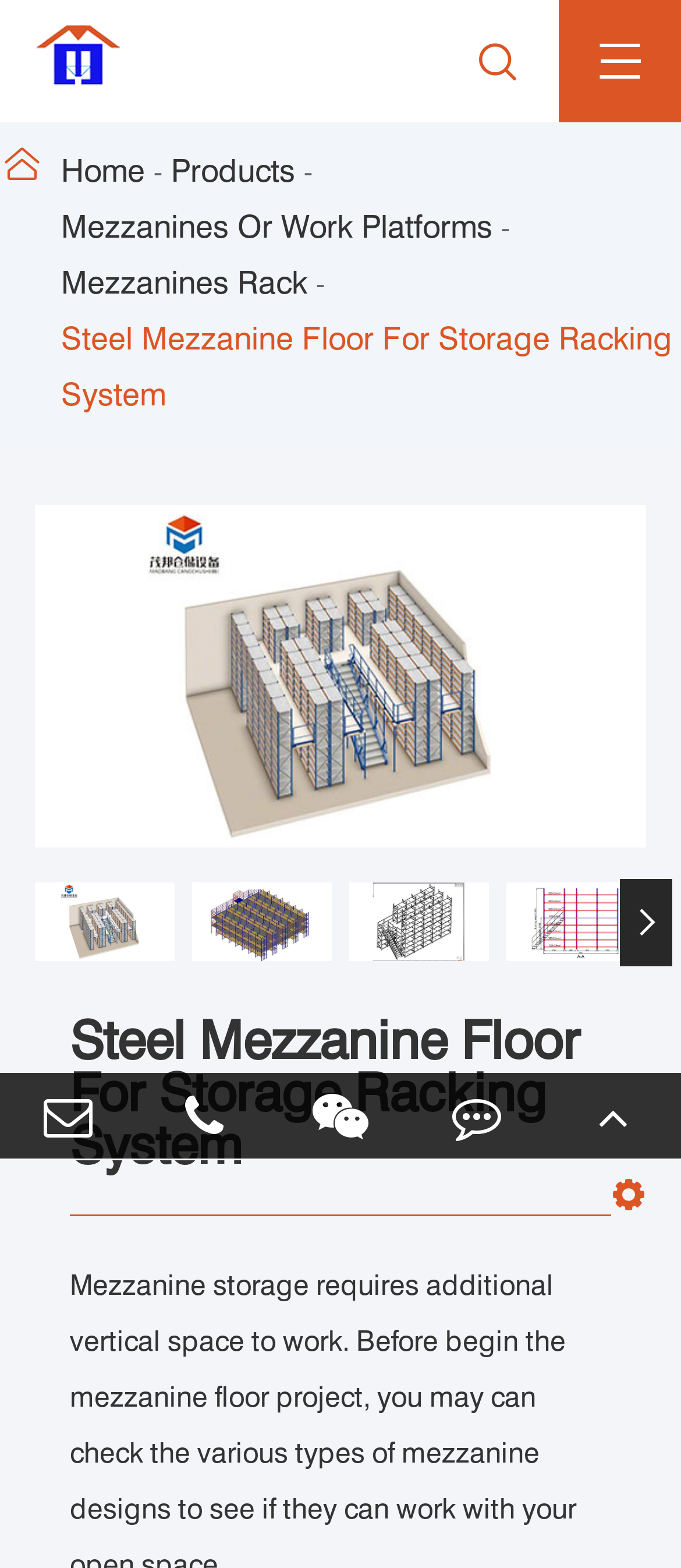Determine the bounding box coordinates of the area to click in order to meet this instruction: "View the 'Mezzanines Or Work Platforms' page".

[0.09, 0.127, 0.723, 0.163]